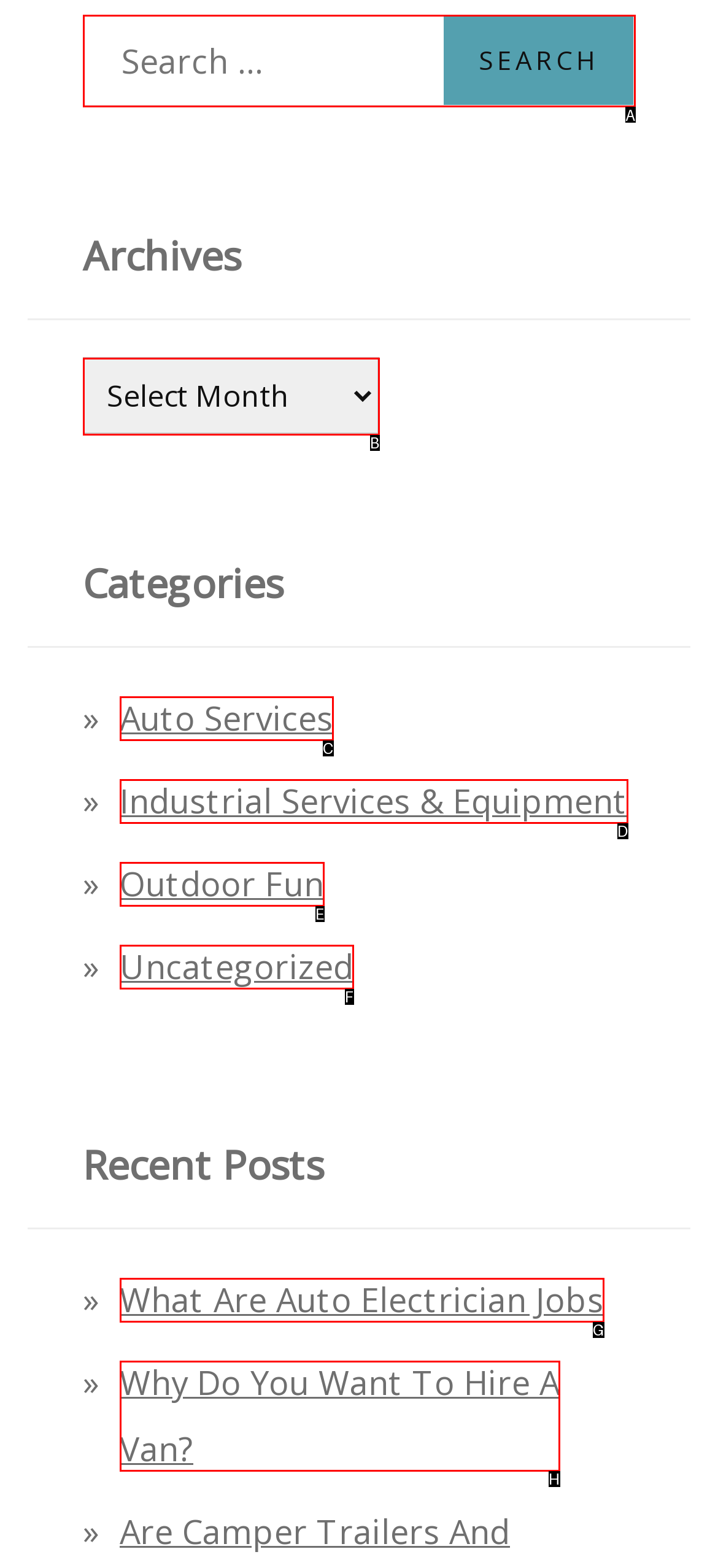Identify the HTML element that corresponds to the following description: Uncategorized Provide the letter of the best matching option.

F